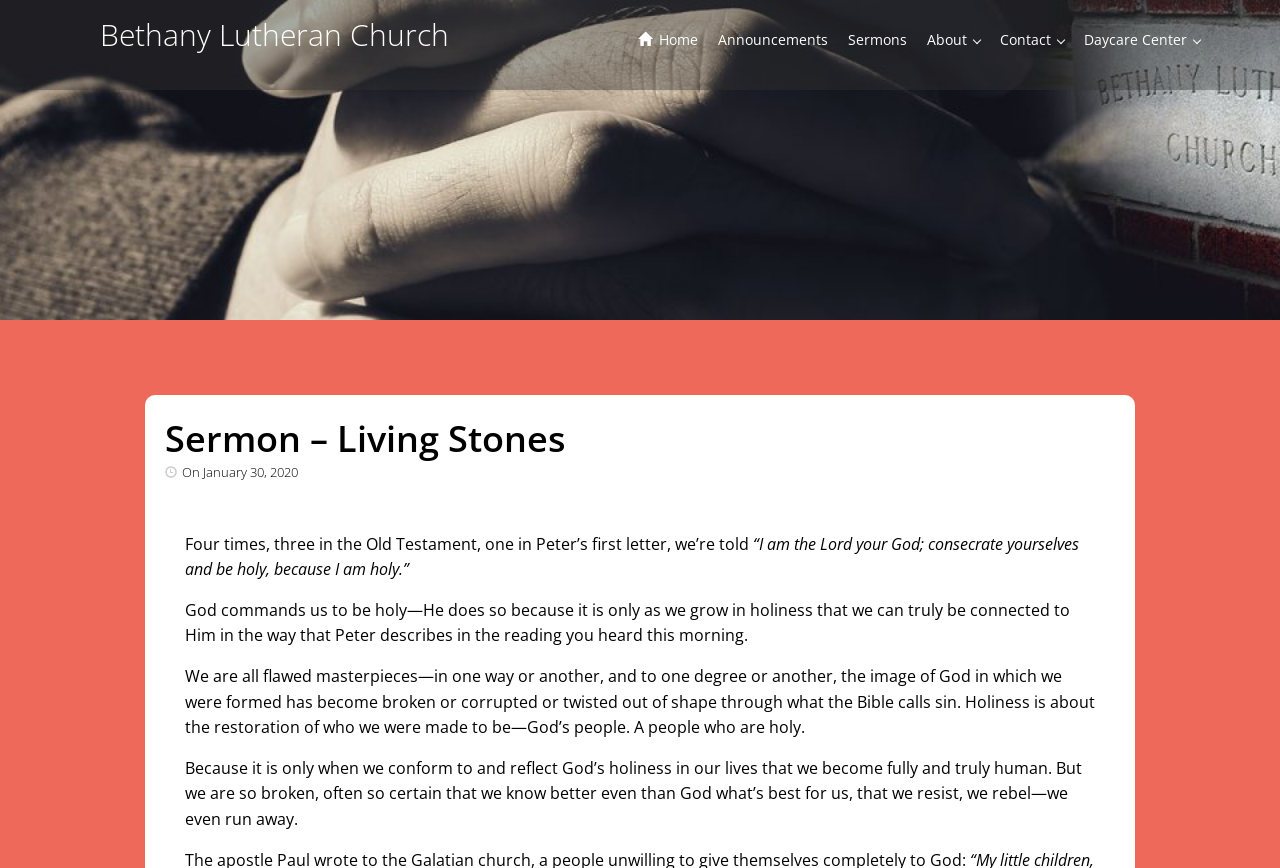Using the given description, provide the bounding box coordinates formatted as (top-left x, top-left y, bottom-right x, bottom-right y), with all values being floating point numbers between 0 and 1. Description: Bethany Lutheran Church

[0.066, 0.012, 0.362, 0.104]